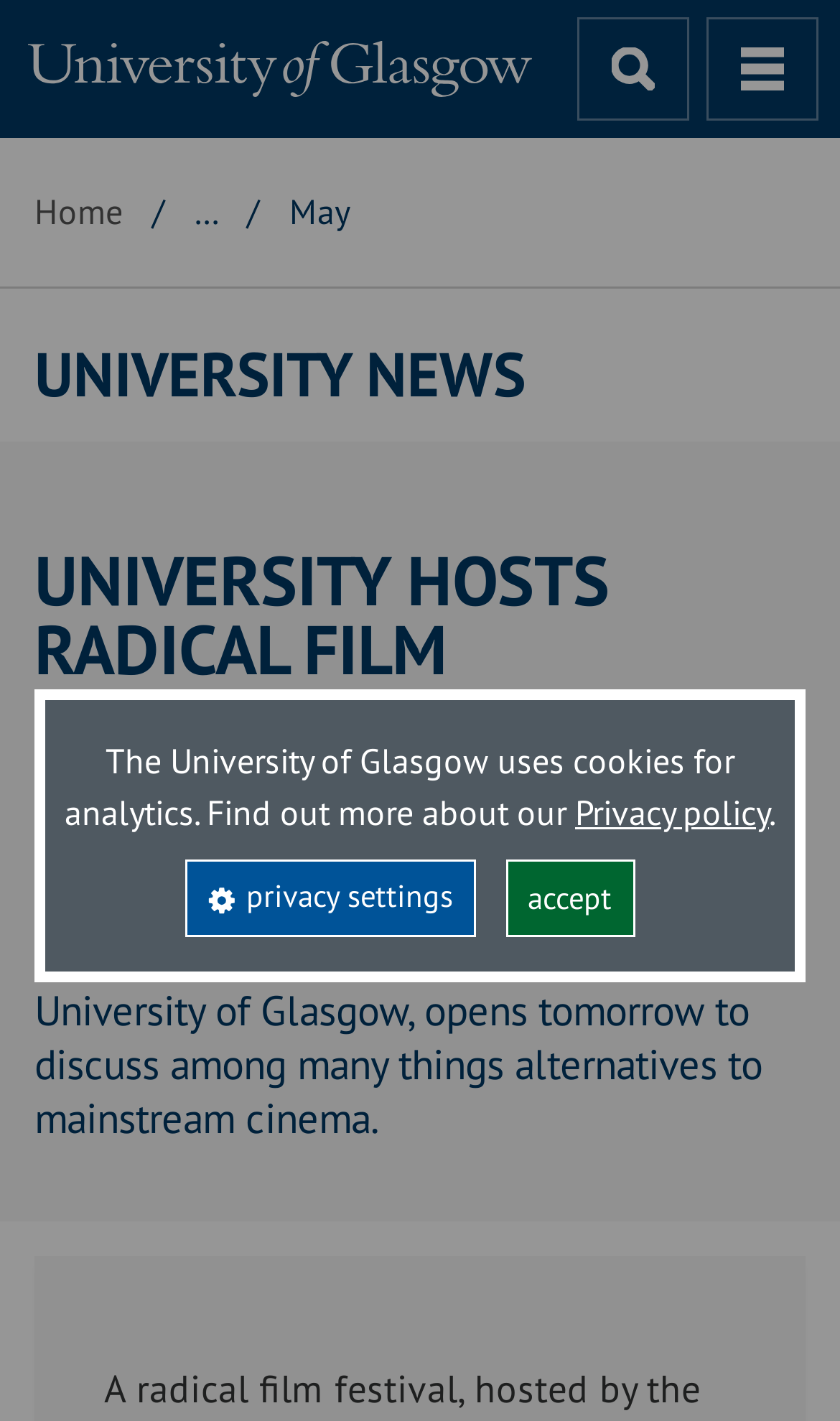What is the topic of the article?
Provide a fully detailed and comprehensive answer to the question.

I found the answer by reading the heading of the article, which is 'UNIVERSITY HOSTS RADICAL FILM CONFERENCE', and the content of the article, which discusses a radical film festival.